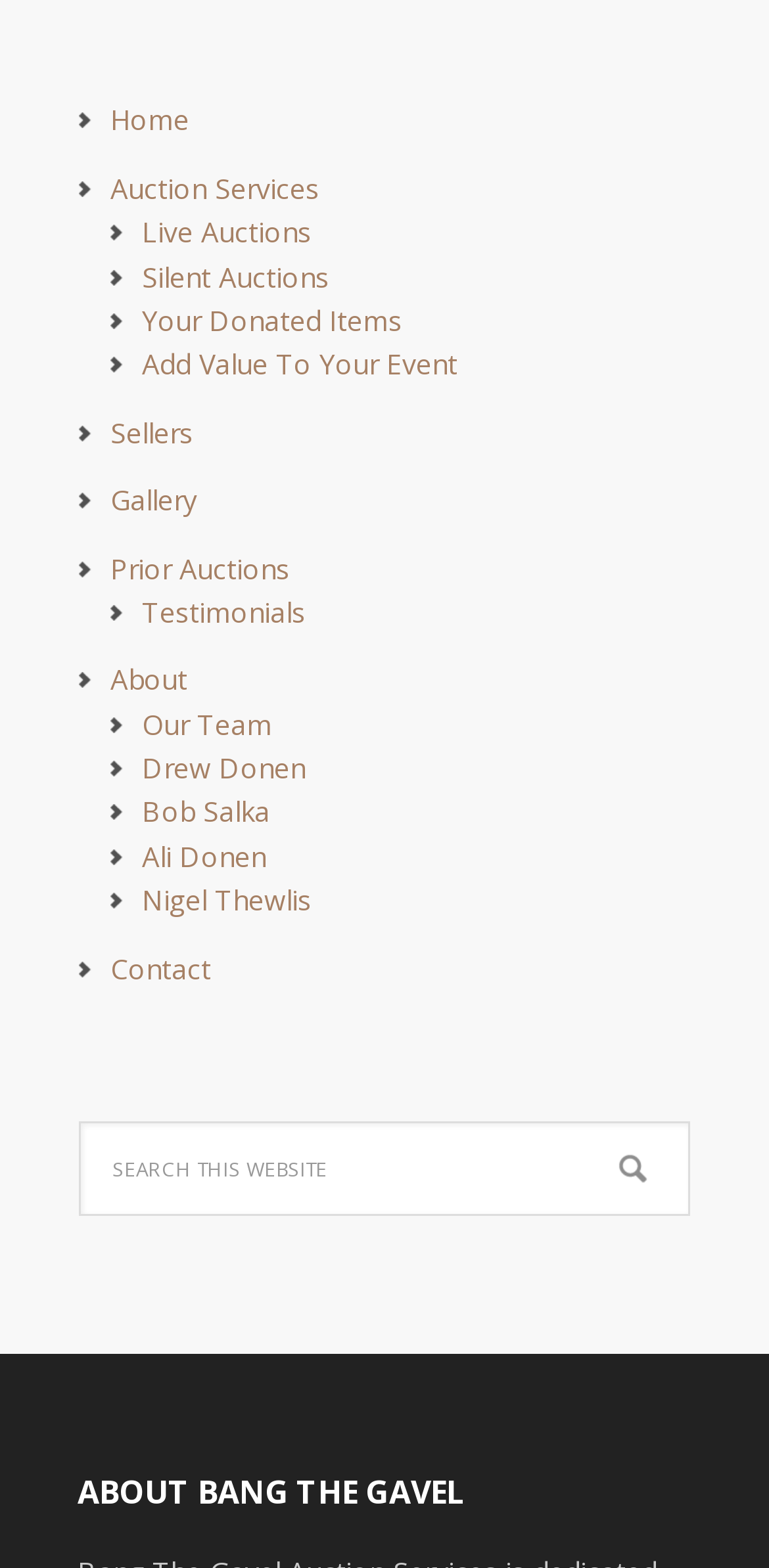Can you find the bounding box coordinates for the element that needs to be clicked to execute this instruction: "view about page"? The coordinates should be given as four float numbers between 0 and 1, i.e., [left, top, right, bottom].

[0.144, 0.421, 0.244, 0.445]